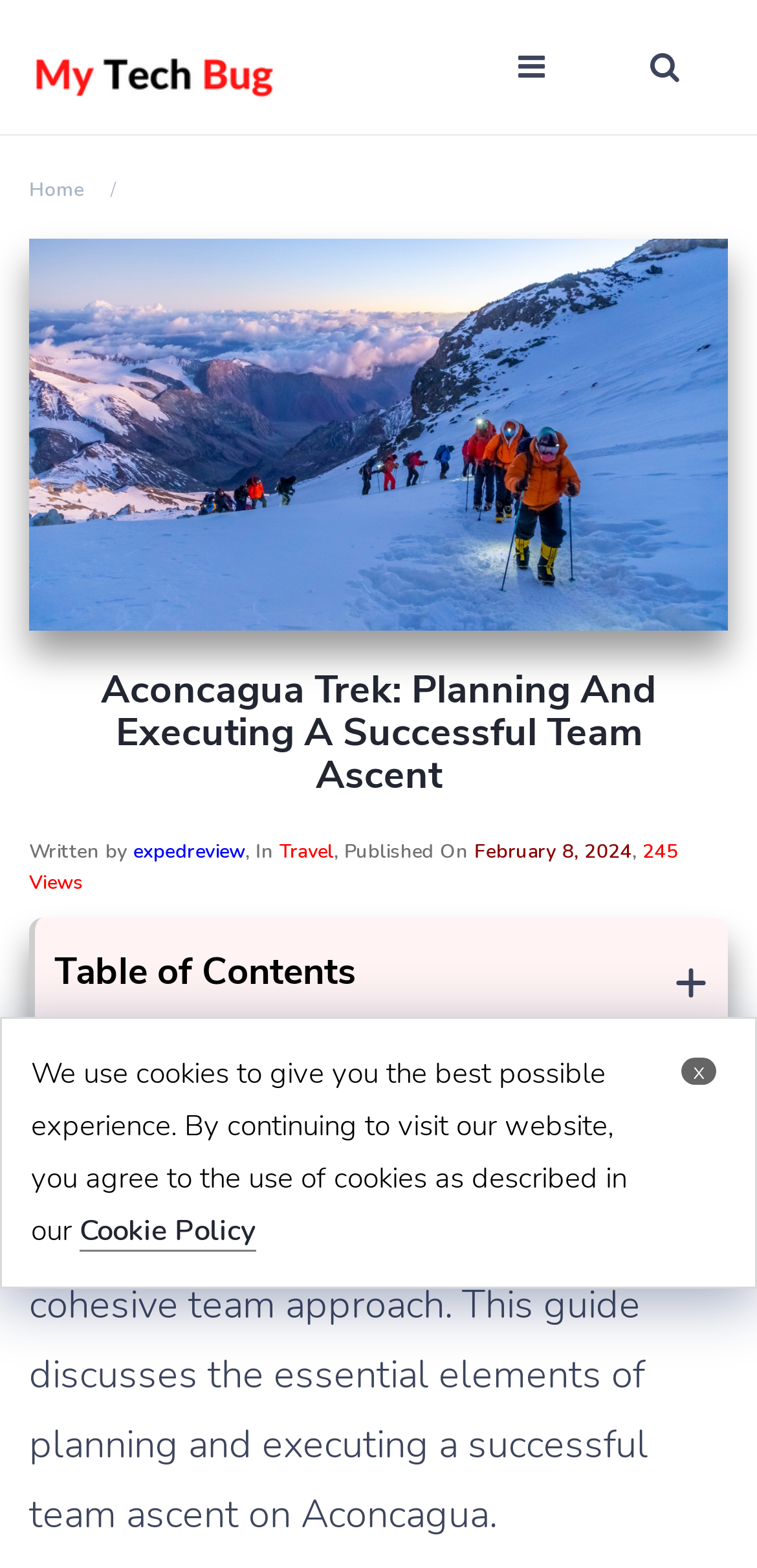Please find the top heading of the webpage and generate its text.

Aconcagua Trek: Planning And Executing A Successful Team Ascent